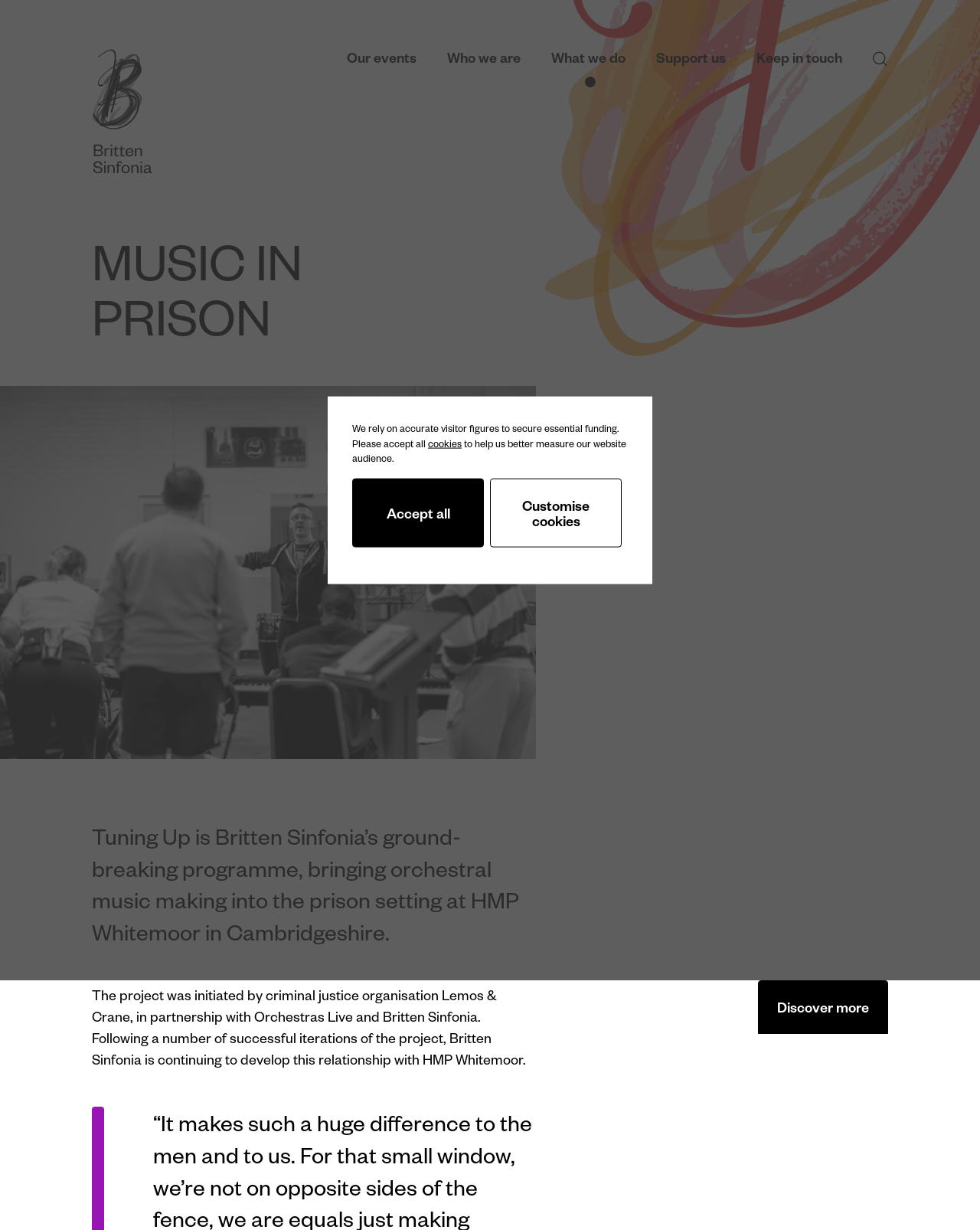How many links are in the primary navigation?
Please look at the screenshot and answer using one word or phrase.

6